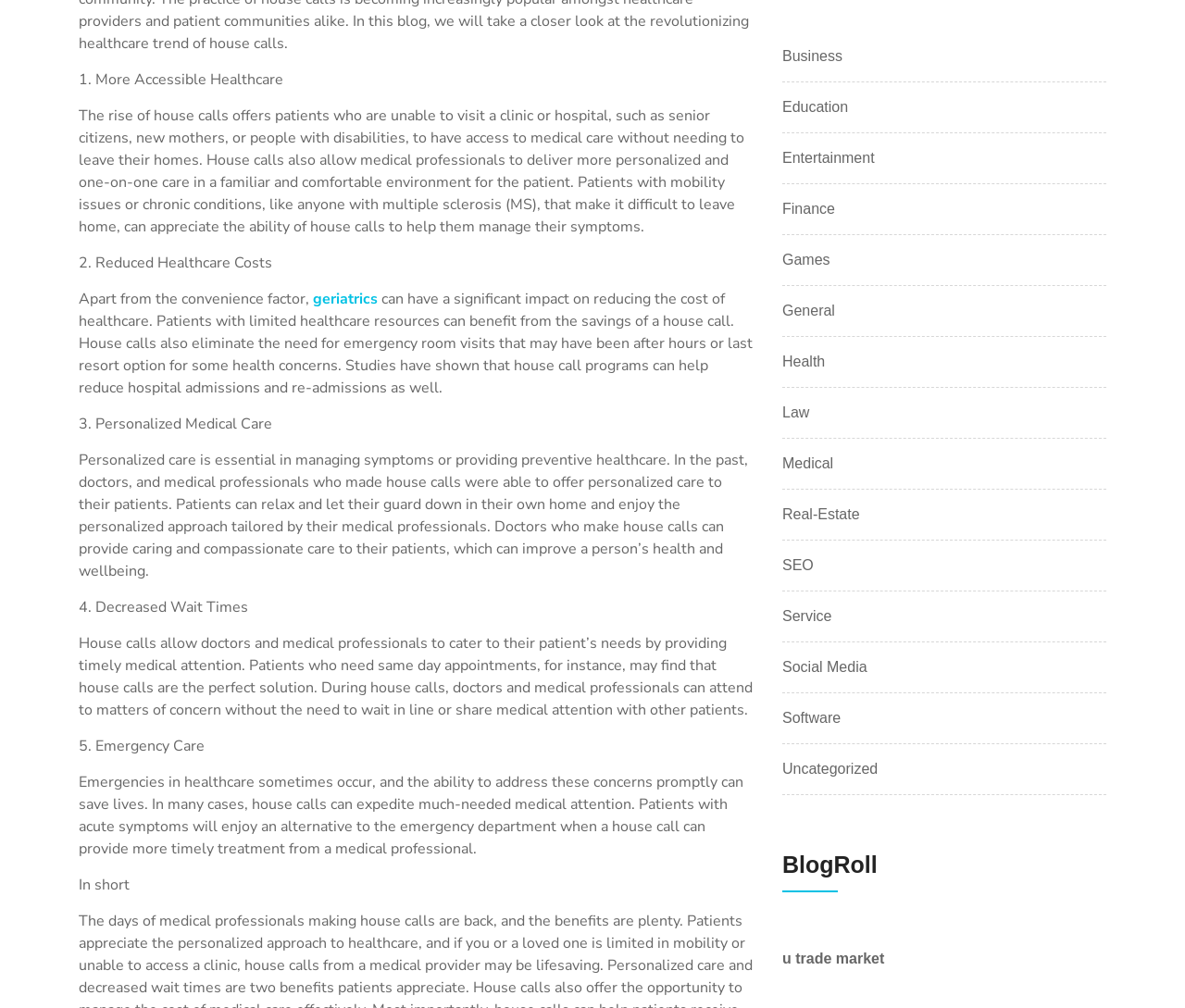Please determine the bounding box coordinates of the element's region to click for the following instruction: "Read 'BlogRoll'".

[0.66, 0.844, 0.934, 0.885]